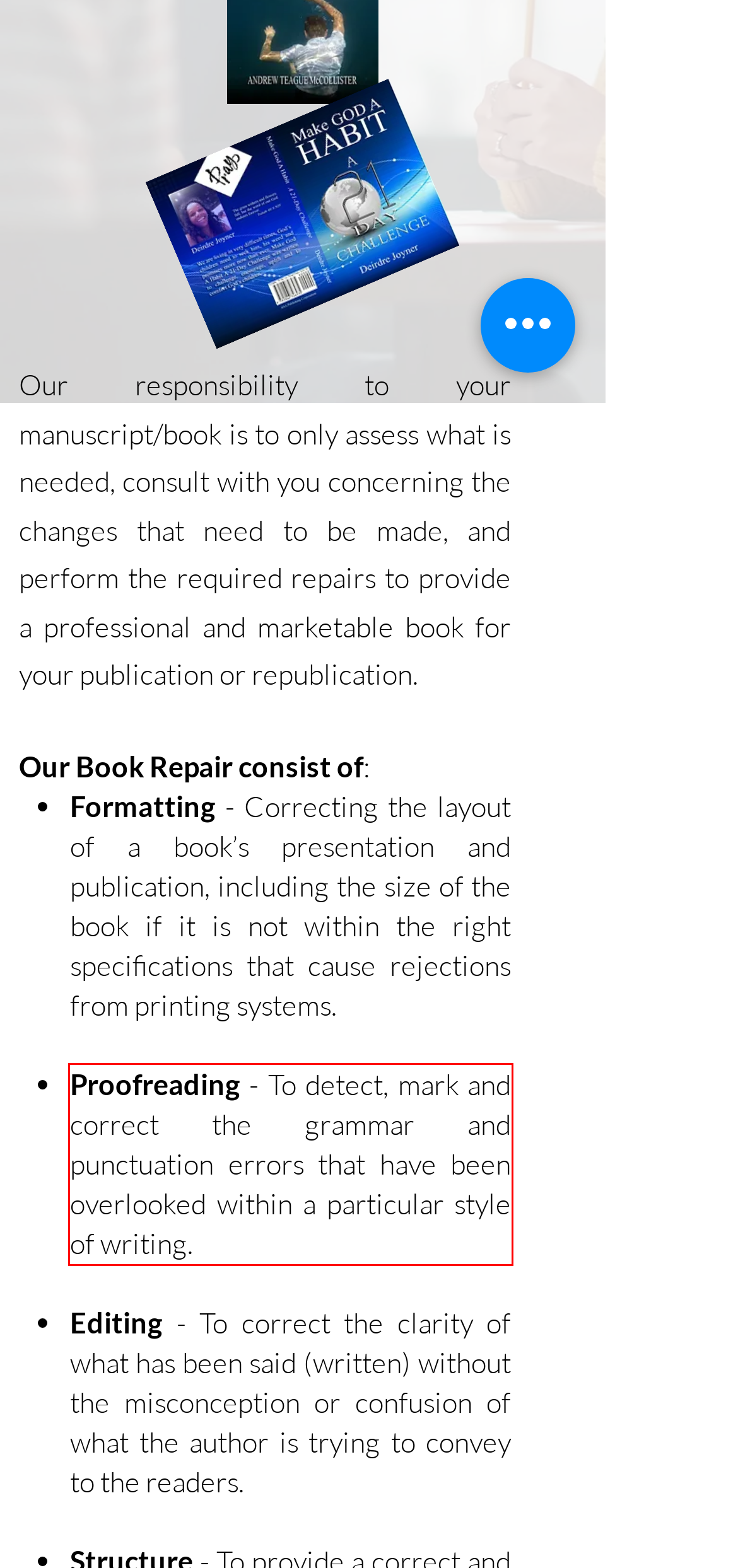Look at the provided screenshot of the webpage and perform OCR on the text within the red bounding box.

Proofreading - To detect, mark and correct the grammar and punctuation errors that have been overlooked within a particular style of writing.